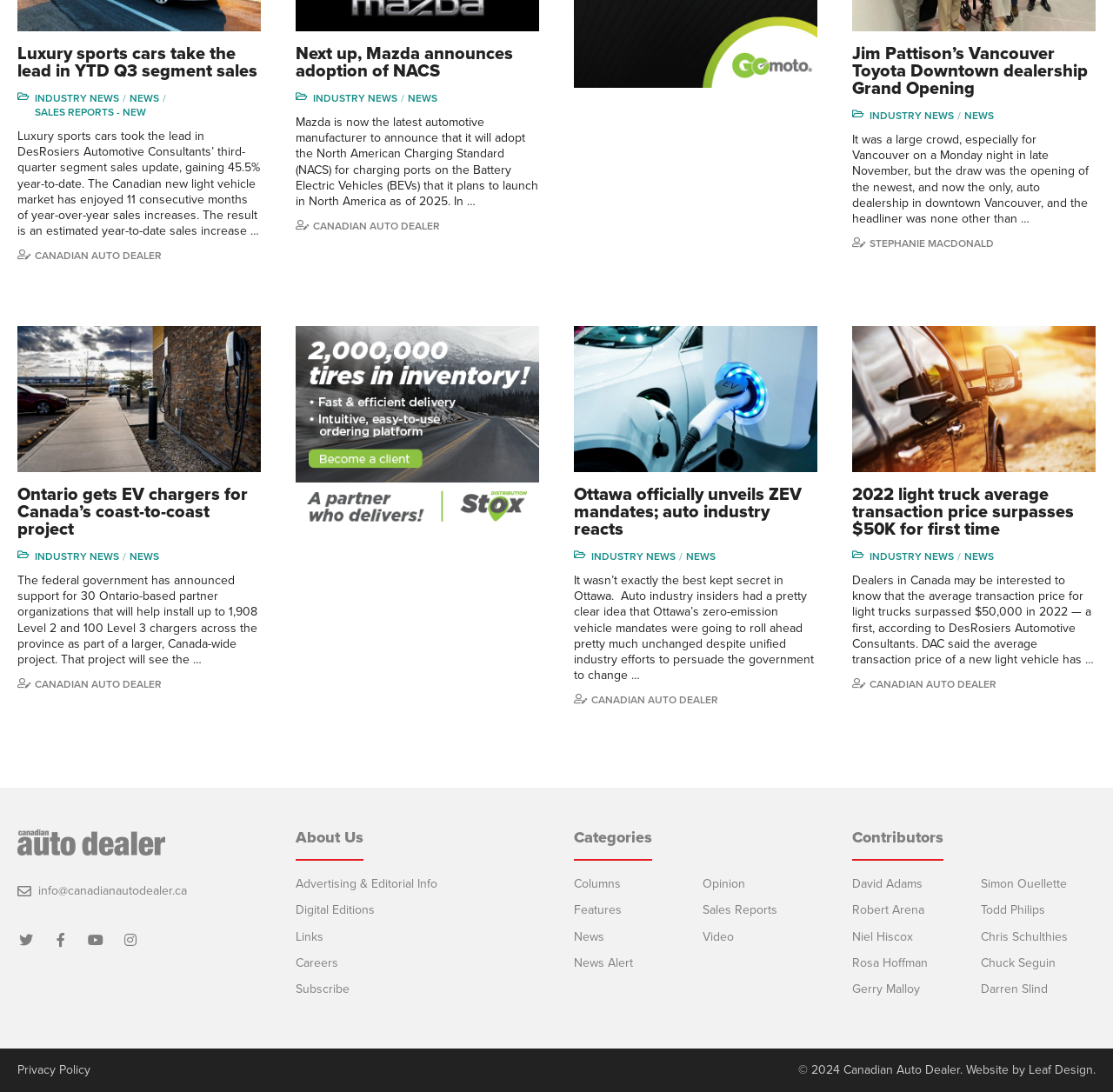For the given element description Careers, determine the bounding box coordinates of the UI element. The coordinates should follow the format (top-left x, top-left y, bottom-right x, bottom-right y) and be within the range of 0 to 1.

[0.266, 0.876, 0.304, 0.888]